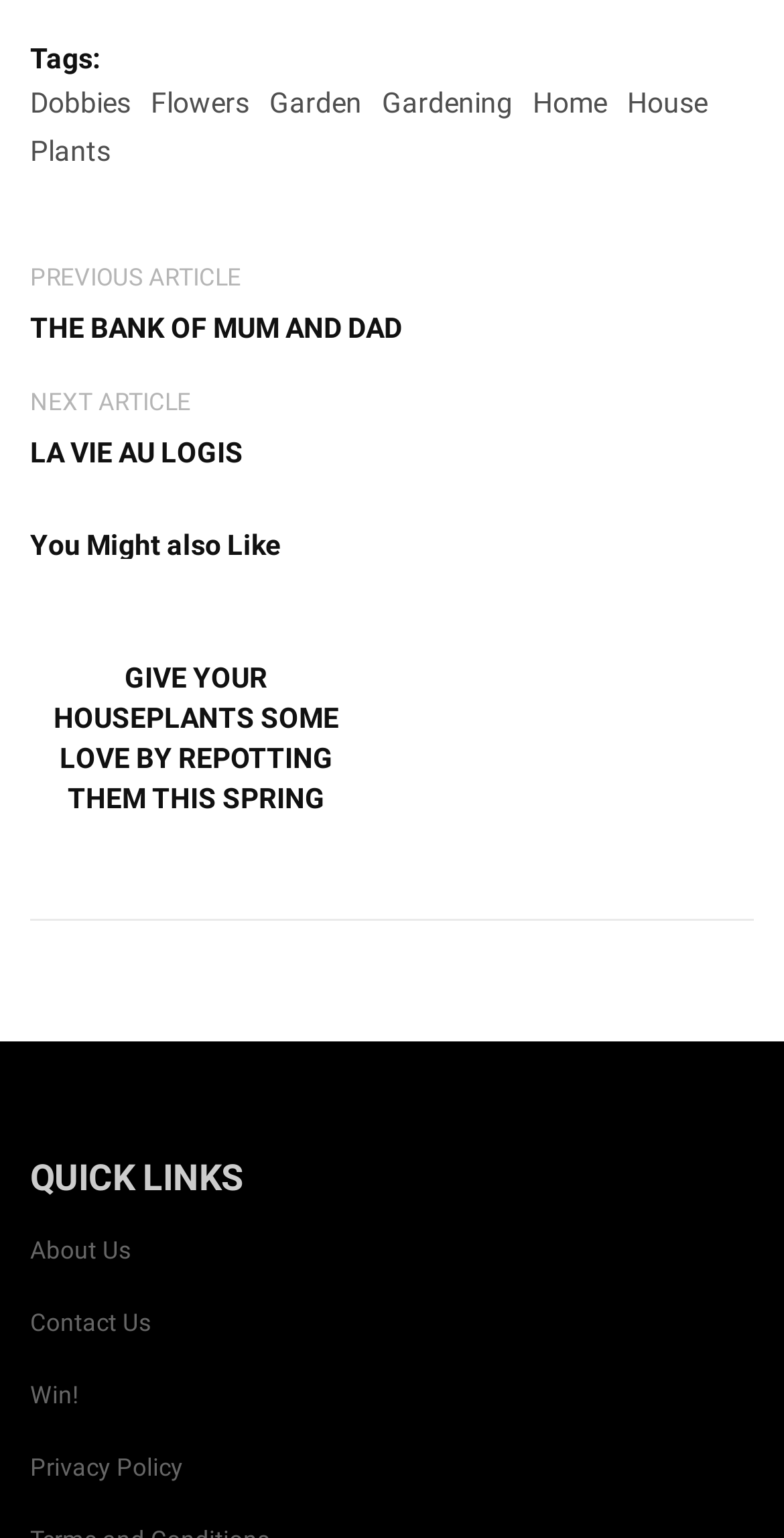How many links are in the QUICK LINKS section?
Please answer the question with a detailed response using the information from the screenshot.

There are 4 links in the QUICK LINKS section which are 'About Us', 'Contact Us', 'Win!', and 'Privacy Policy' located at the bottom of the webpage.